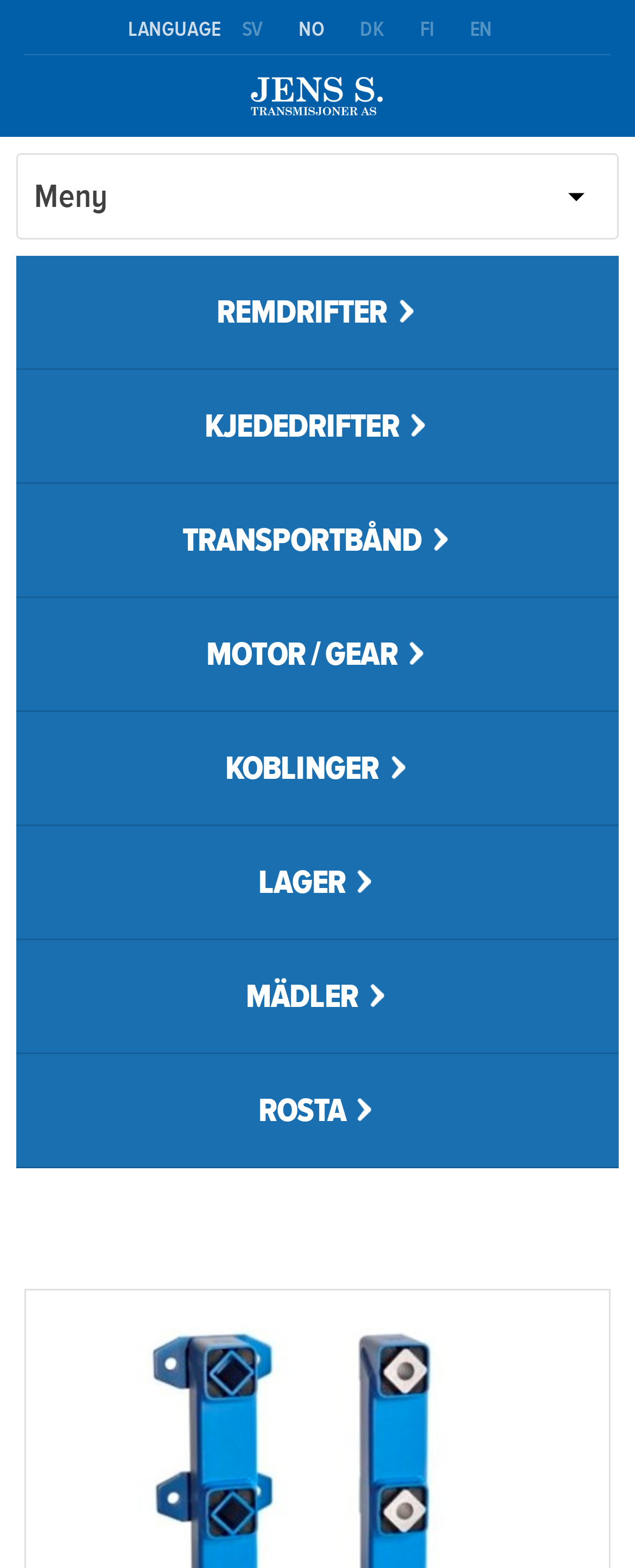Please find the bounding box coordinates of the section that needs to be clicked to achieve this instruction: "Select language SV".

[0.381, 0.01, 0.414, 0.027]